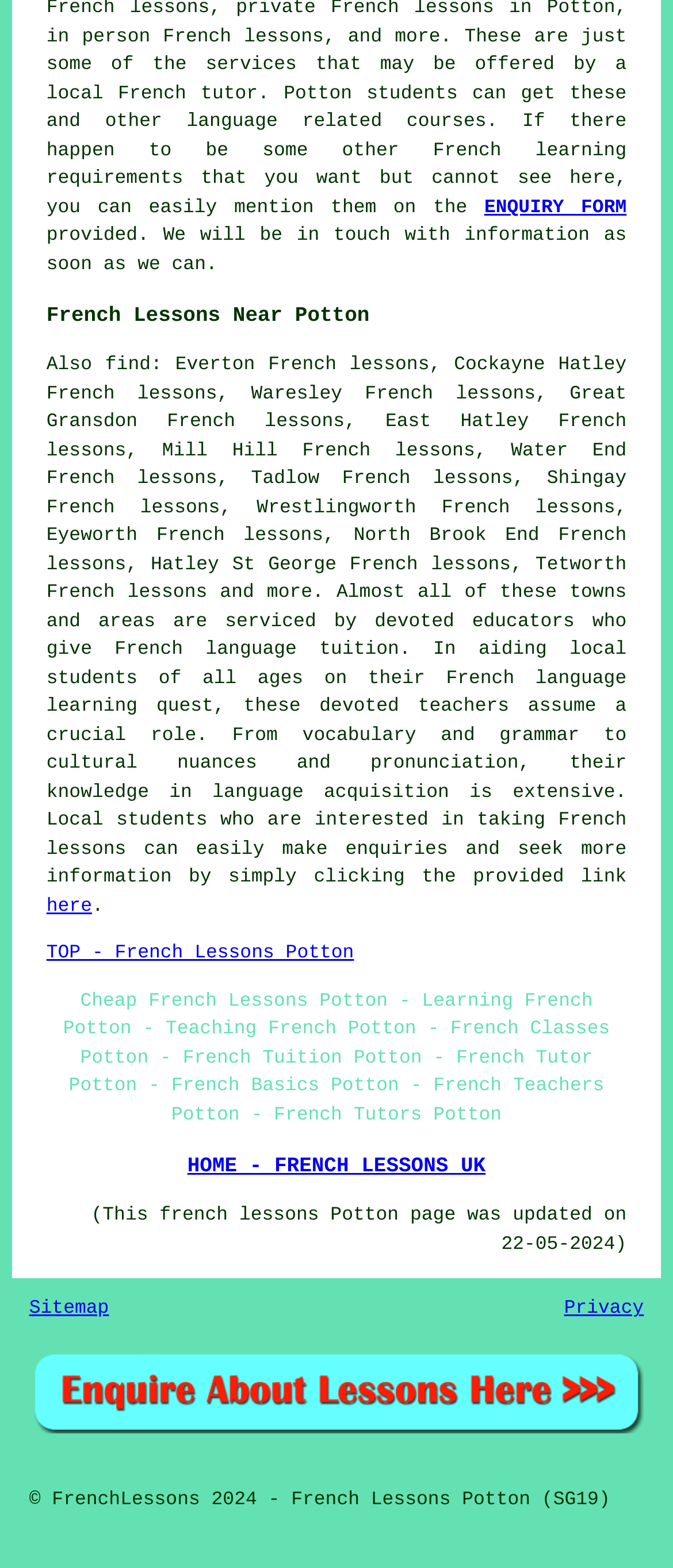Could you locate the bounding box coordinates for the section that should be clicked to accomplish this task: "Click on the 'ENQUIRY FORM' link".

[0.72, 0.126, 0.931, 0.14]